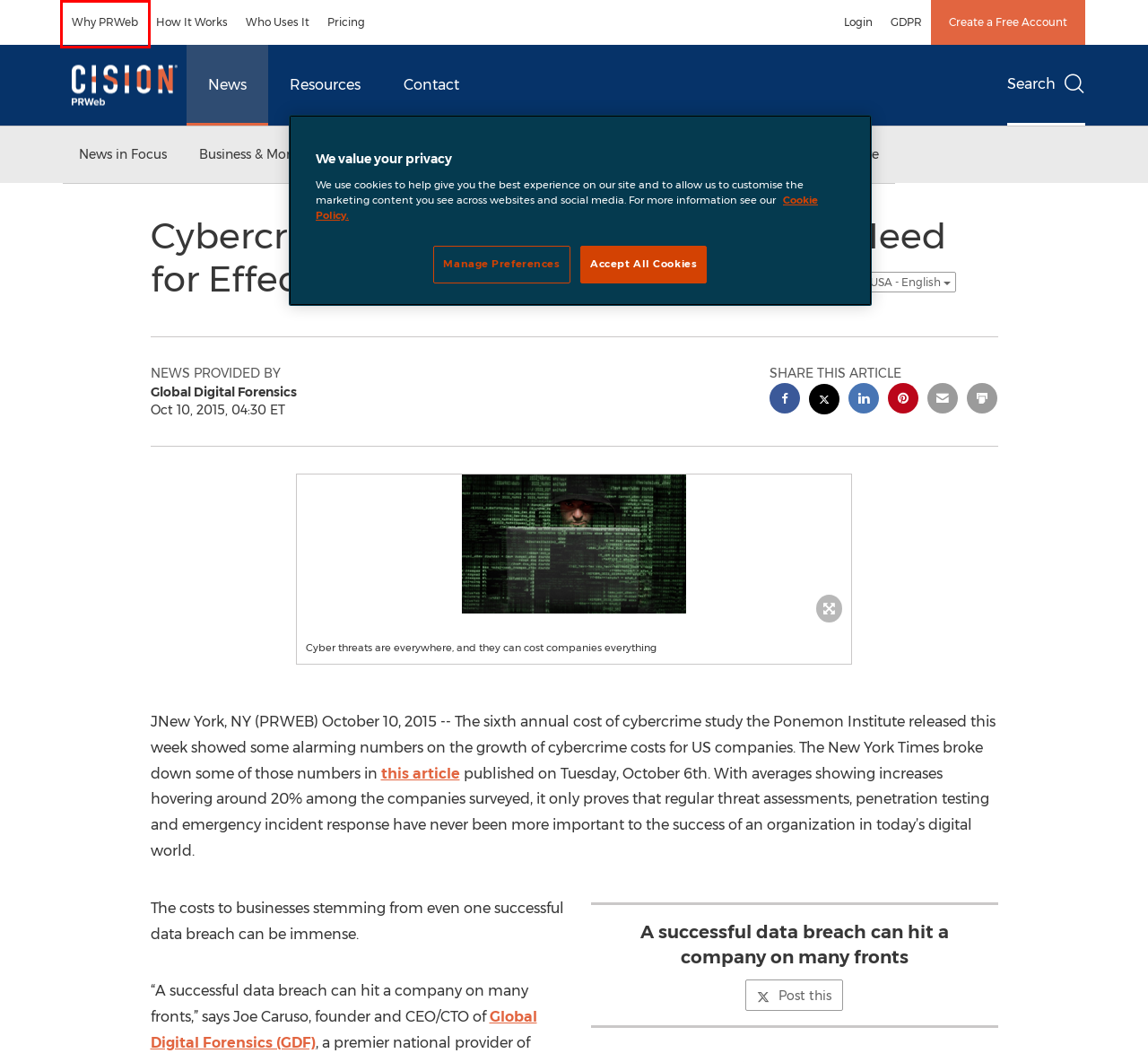After examining the screenshot of a webpage with a red bounding box, choose the most accurate webpage description that corresponds to the new page after clicking the element inside the red box. Here are the candidates:
A. PRWeb | Why PRWeb
B. PRWeb
C. pricing
D. Cision GDPR - Data Privacy
E. PRWeb | Online Press Release Distribution Service | PRWeb
F. Home
G. PRWeb | How PRWeb Works - Generate Publicity, Increase Online Visibility
H. PRWeb | Who Uses PRWeb

A